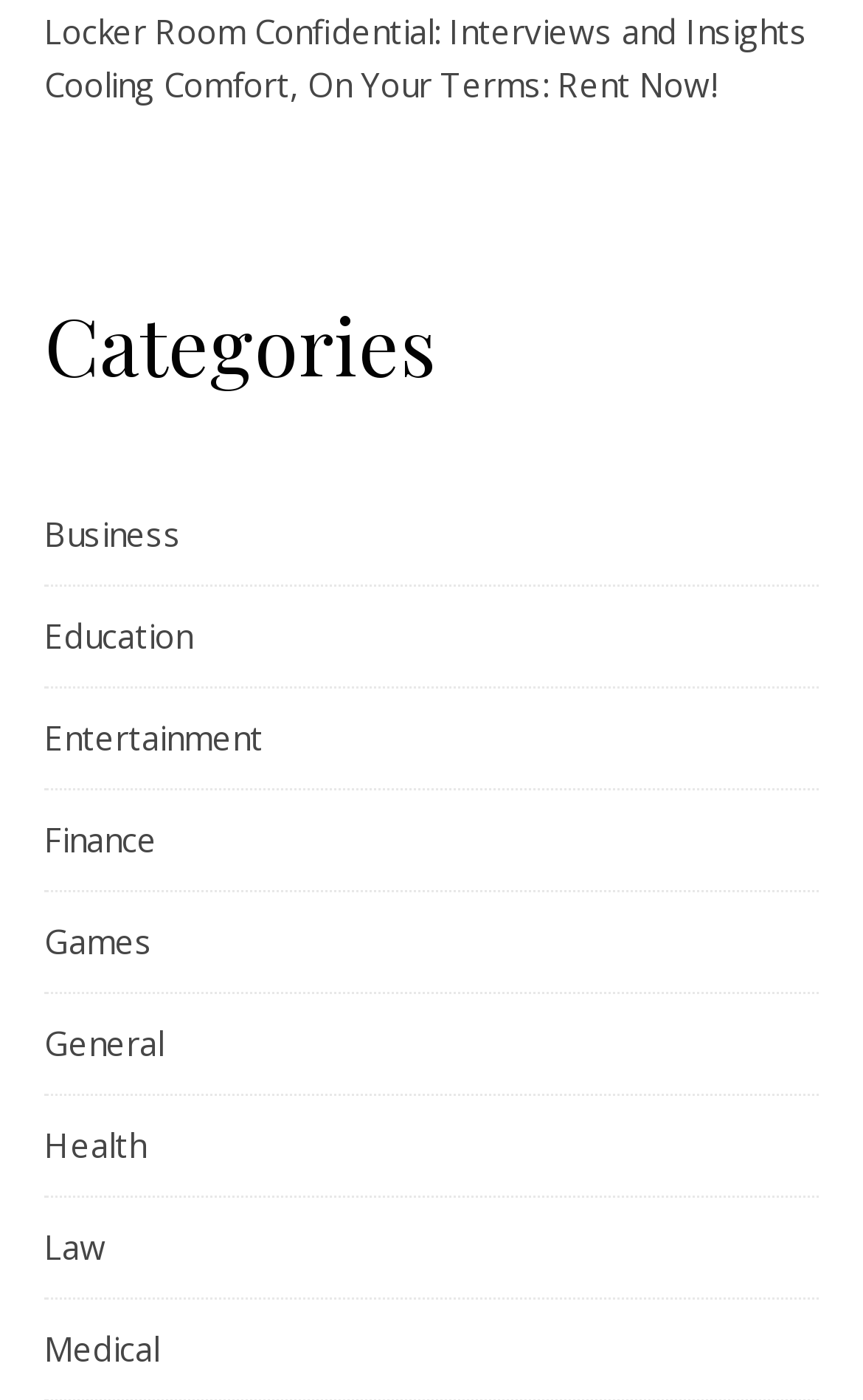Please identify the bounding box coordinates of the element I need to click to follow this instruction: "View Locker Room Confidential interviews".

[0.051, 0.006, 0.936, 0.038]